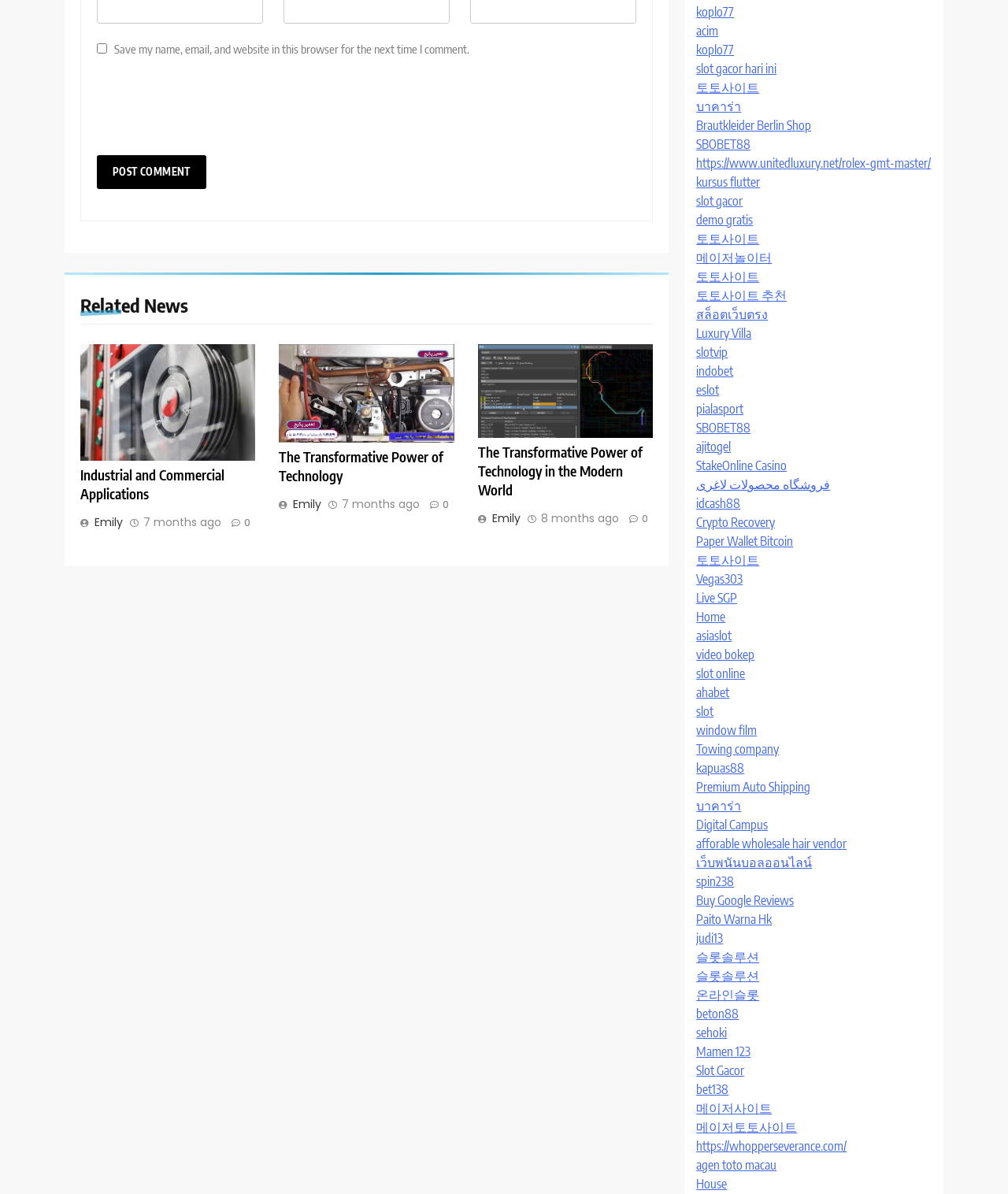Please reply to the following question using a single word or phrase: 
What is the purpose of the links at the bottom of the webpage?

Provide additional resources